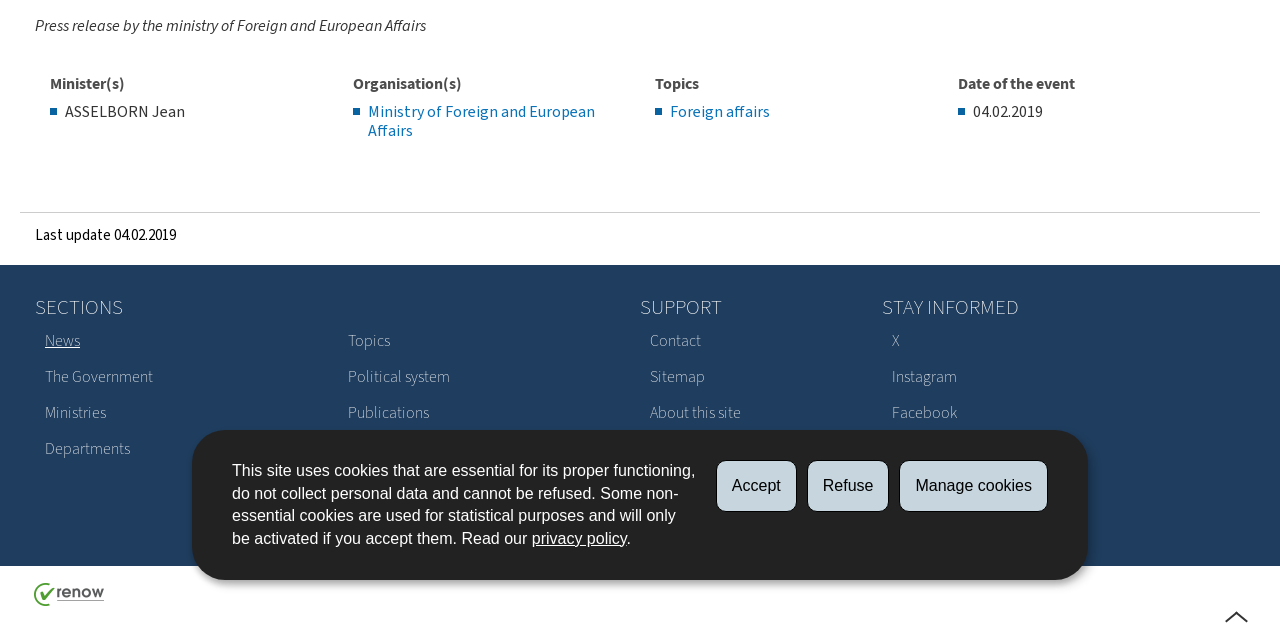Determine the bounding box for the UI element as described: "General Legal Notice (GTCU)". The coordinates should be represented as four float numbers between 0 and 1, formatted as [left, top, right, bottom].

[0.5, 0.674, 0.651, 0.768]